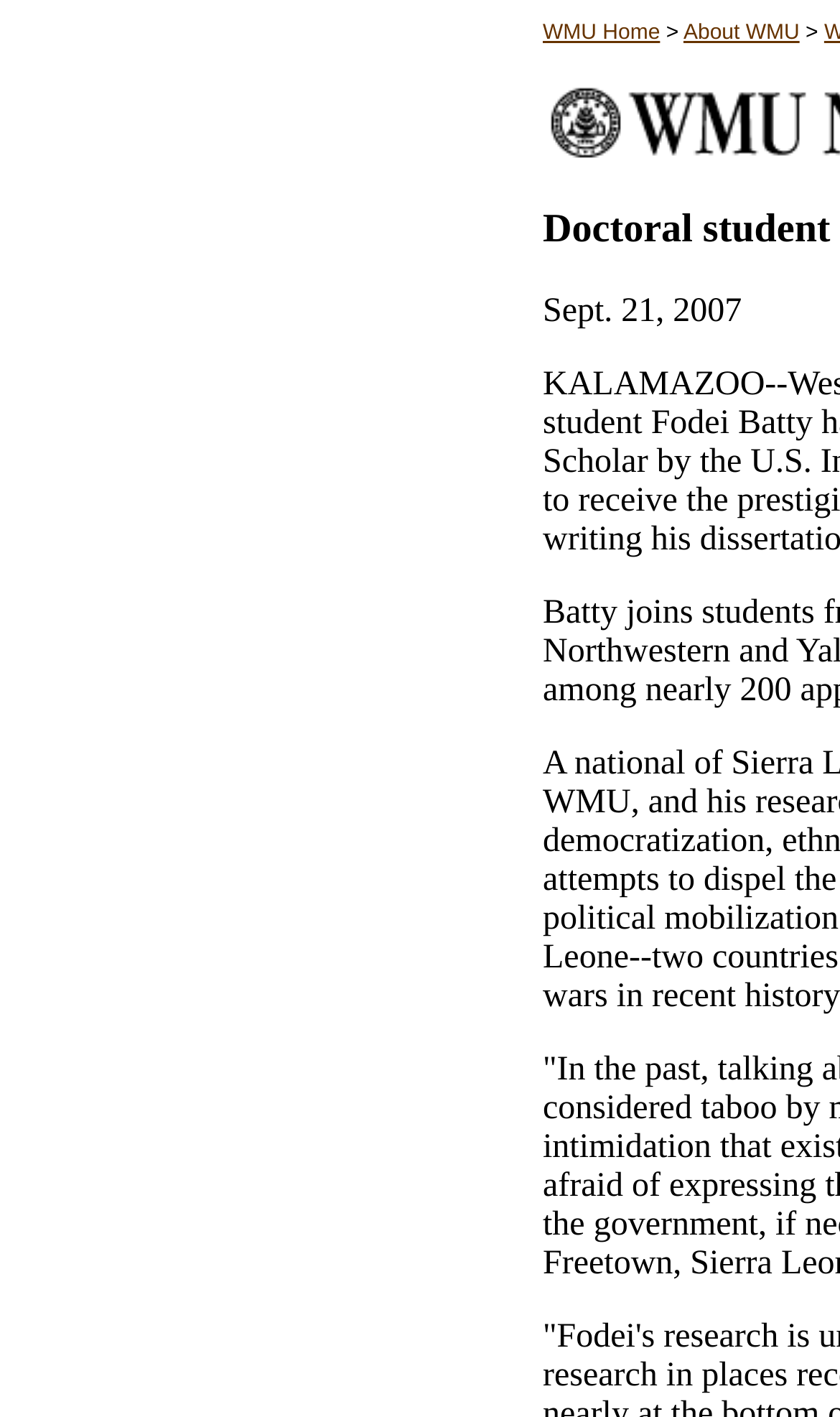Identify the bounding box for the given UI element using the description provided. Coordinates should be in the format (top-left x, top-left y, bottom-right x, bottom-right y) and must be between 0 and 1. Here is the description: About WMU

[0.814, 0.015, 0.952, 0.032]